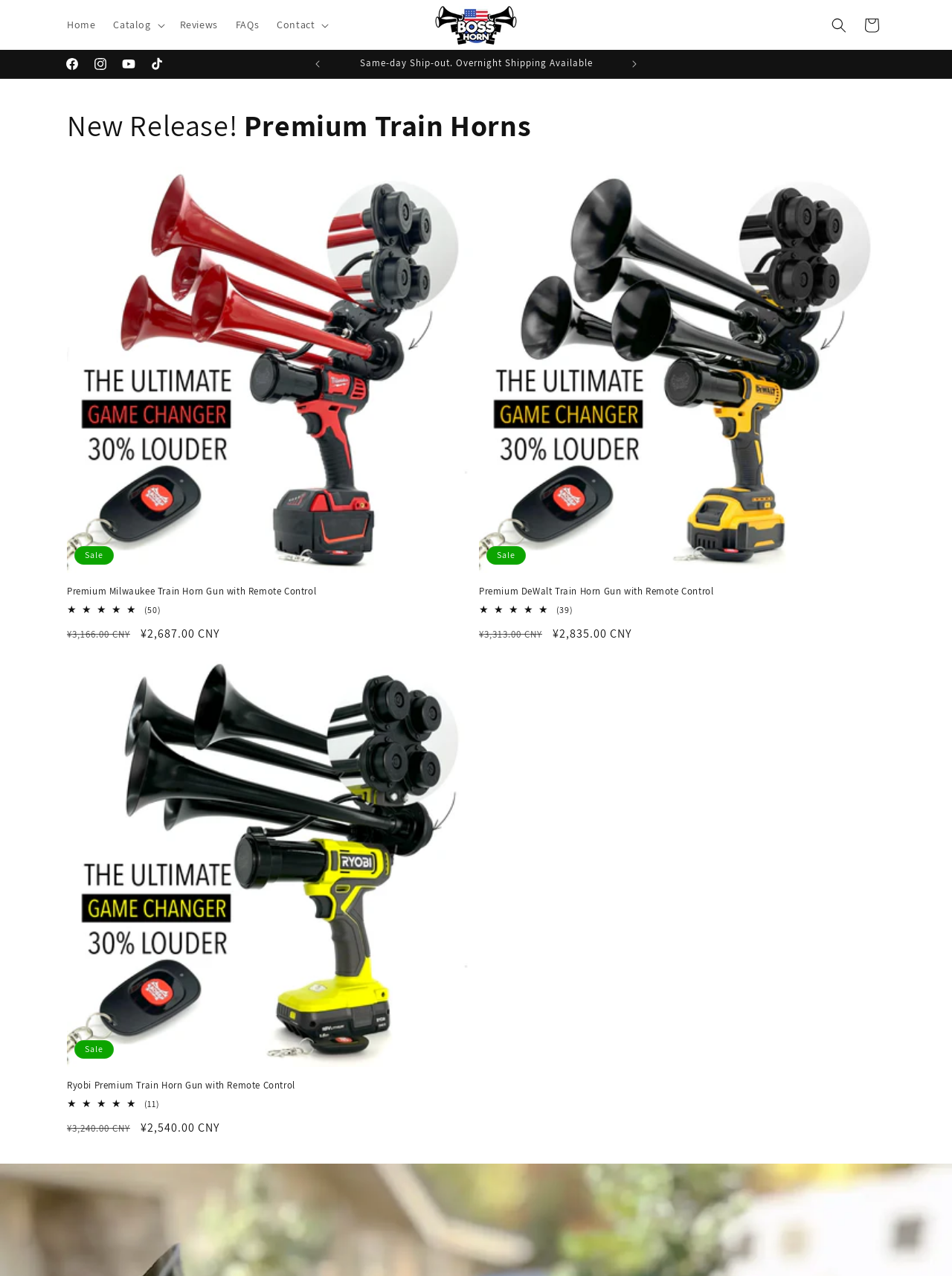Determine the main headline from the webpage and extract its text.

Air Horn Tractor Supply: Enhance Safety with Powerful Sound